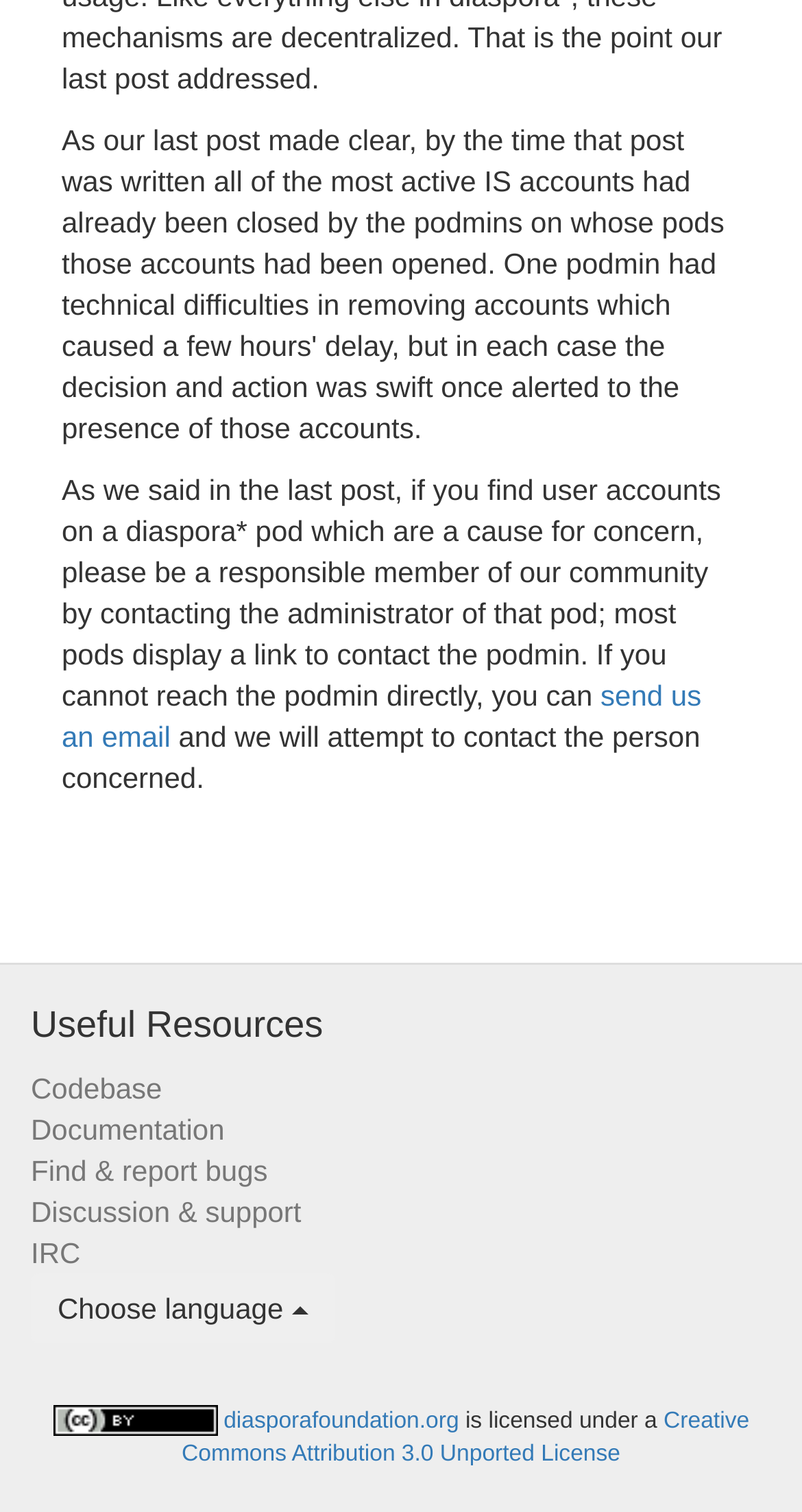Using the element description: "Choose language", determine the bounding box coordinates for the specified UI element. The coordinates should be four float numbers between 0 and 1, [left, top, right, bottom].

[0.038, 0.842, 0.417, 0.888]